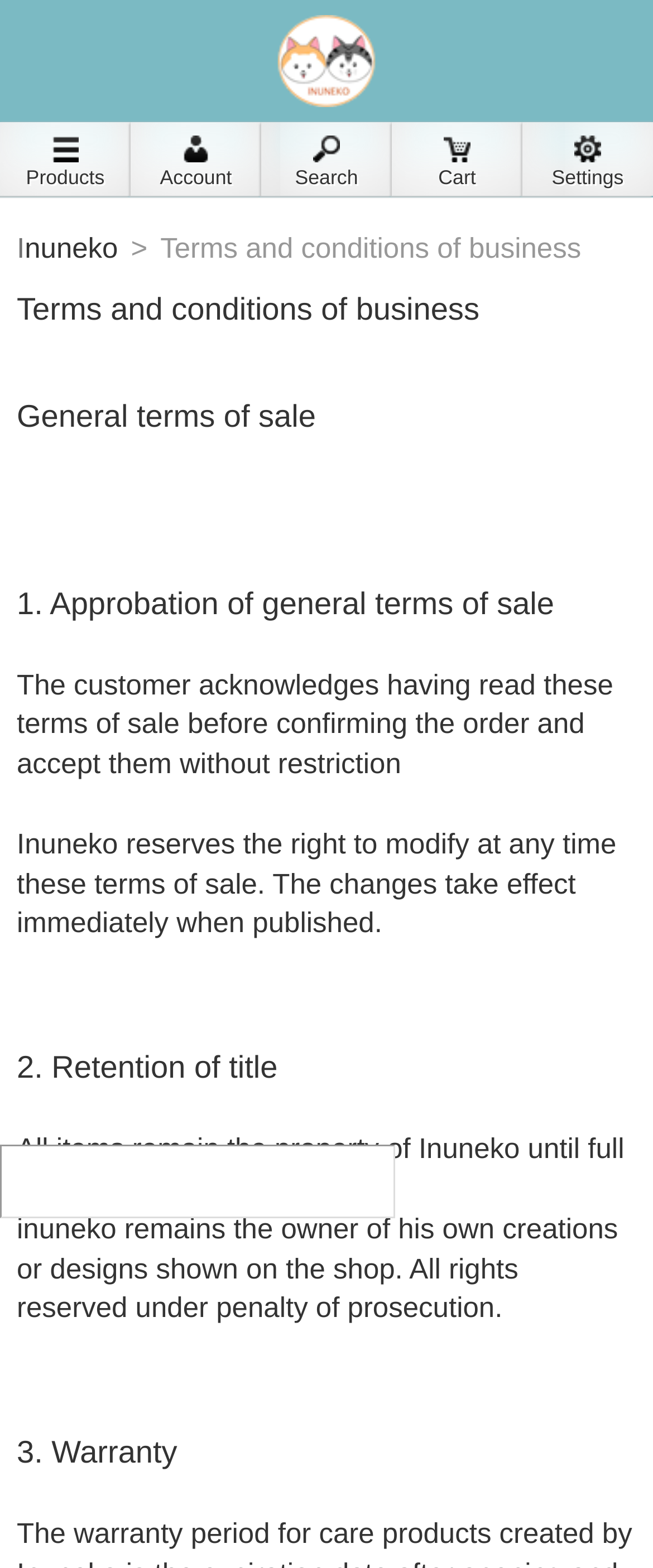Indicate the bounding box coordinates of the element that must be clicked to execute the instruction: "check the website's copyright information". The coordinates should be given as four float numbers between 0 and 1, i.e., [left, top, right, bottom].

None